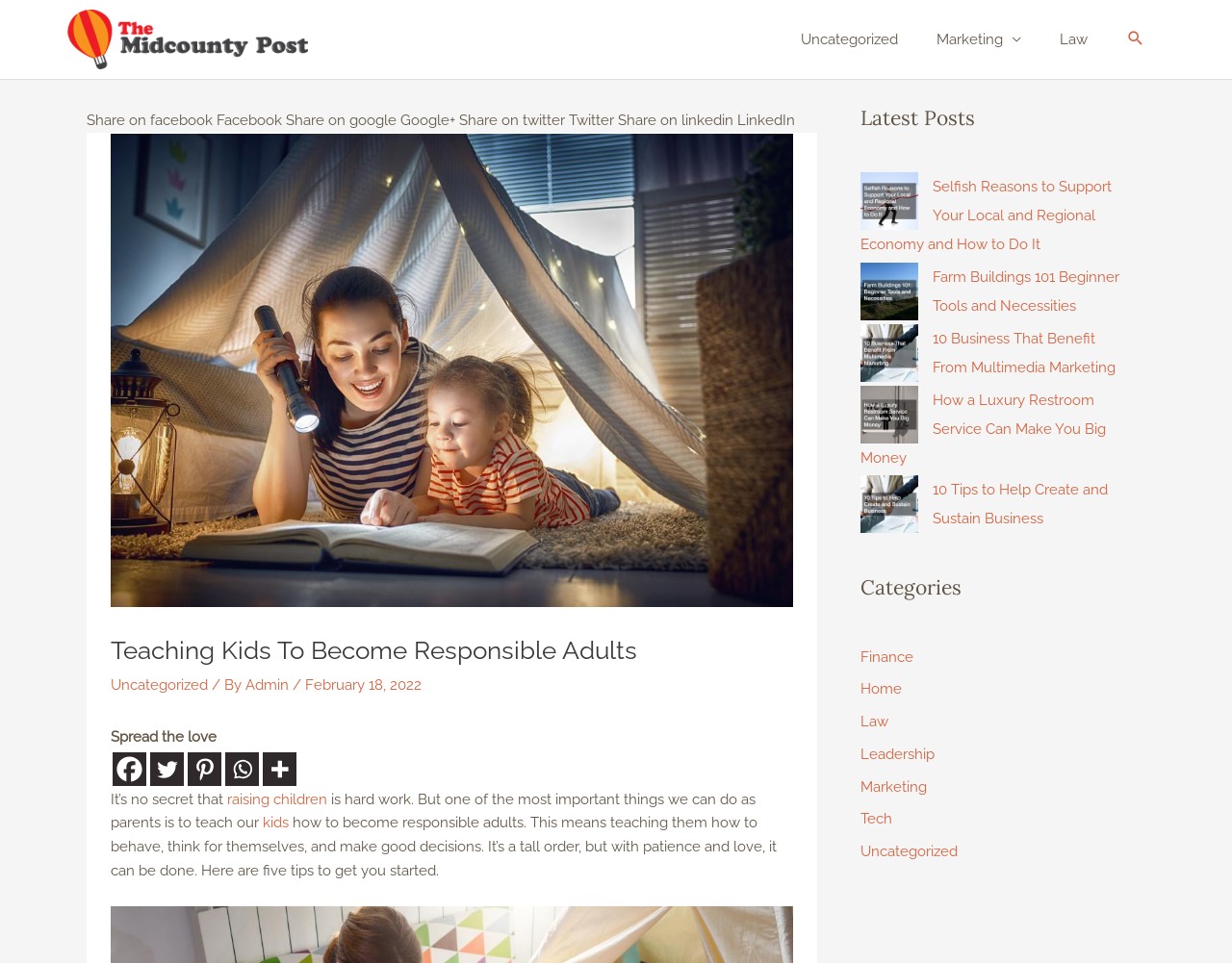What are the social media platforms available for sharing?
Offer a detailed and full explanation in response to the question.

I found these social media platforms by looking at the links 'Facebook', 'Twitter', 'Pinterest', 'Whatsapp', and 'More' which are located together, suggesting that they are options for sharing the article.